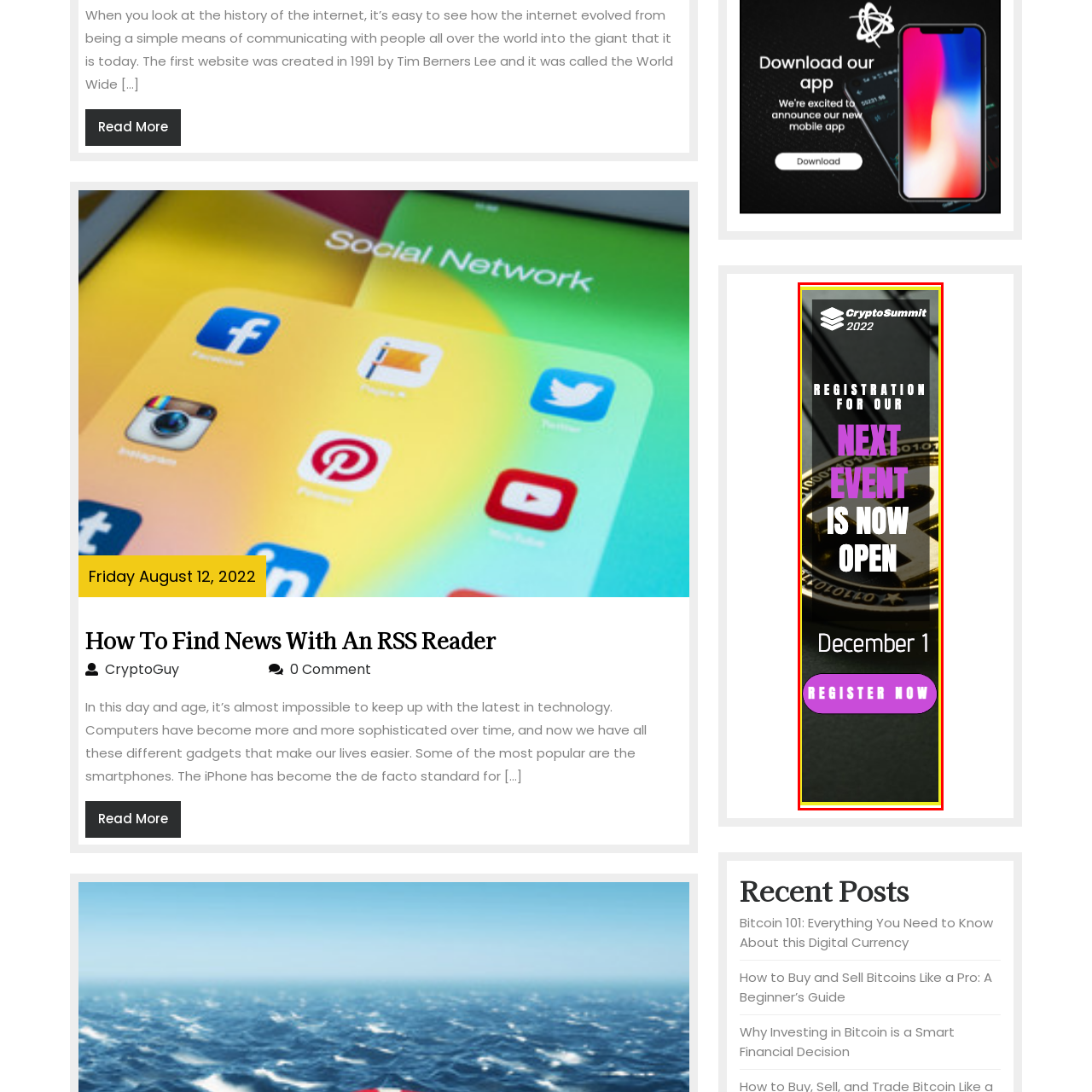What is the call to action on the banner?
Scrutinize the image inside the red bounding box and provide a detailed and extensive answer to the question.

The call to action on the banner is 'REGISTER NOW', which is displayed in a bold font to grab the attention of the viewer and encourage them to take immediate action to secure their spot at the CryptoSummit 2022 event.